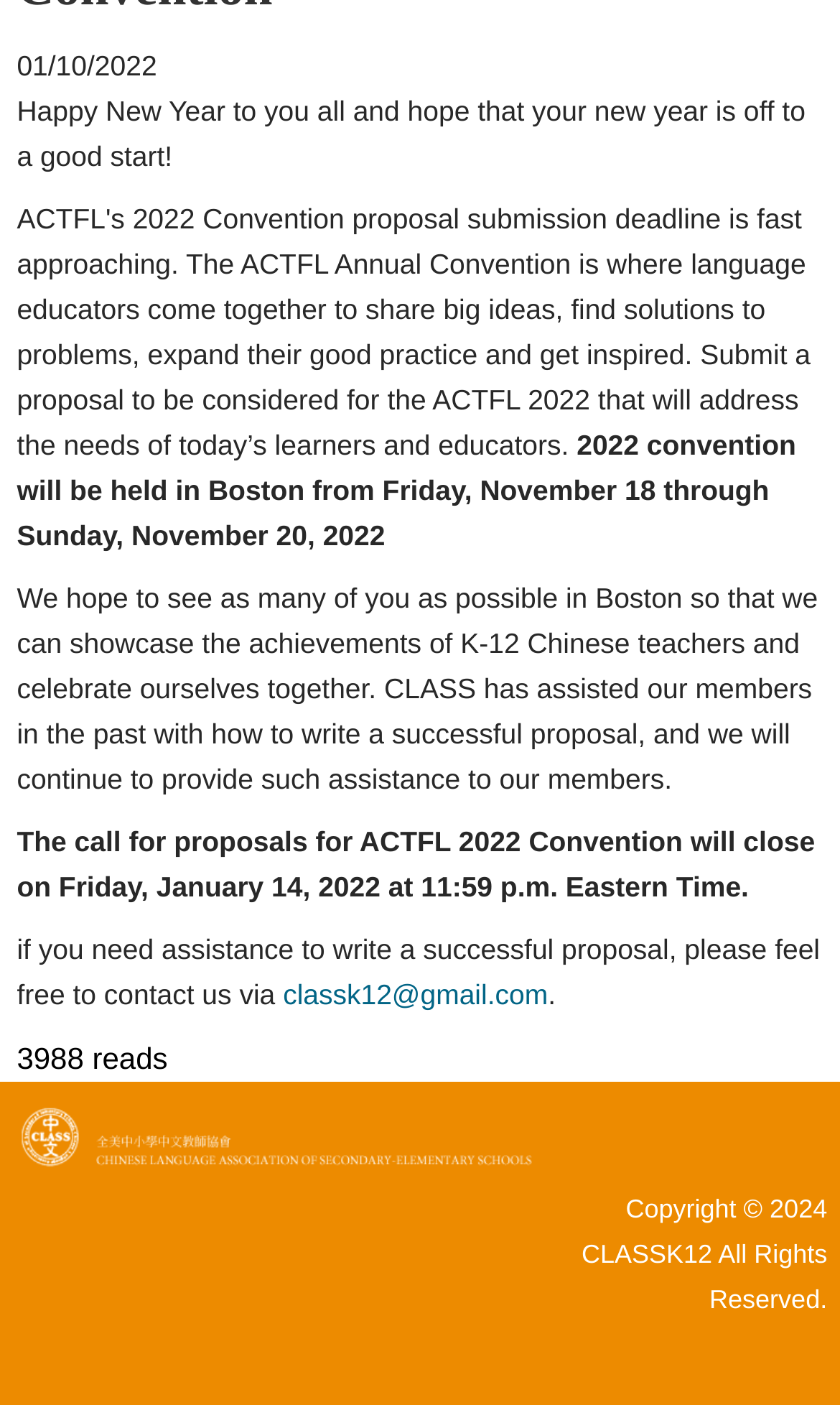Extract the bounding box coordinates for the HTML element that matches this description: "classk12@gmail.com". The coordinates should be four float numbers between 0 and 1, i.e., [left, top, right, bottom].

[0.337, 0.697, 0.652, 0.72]